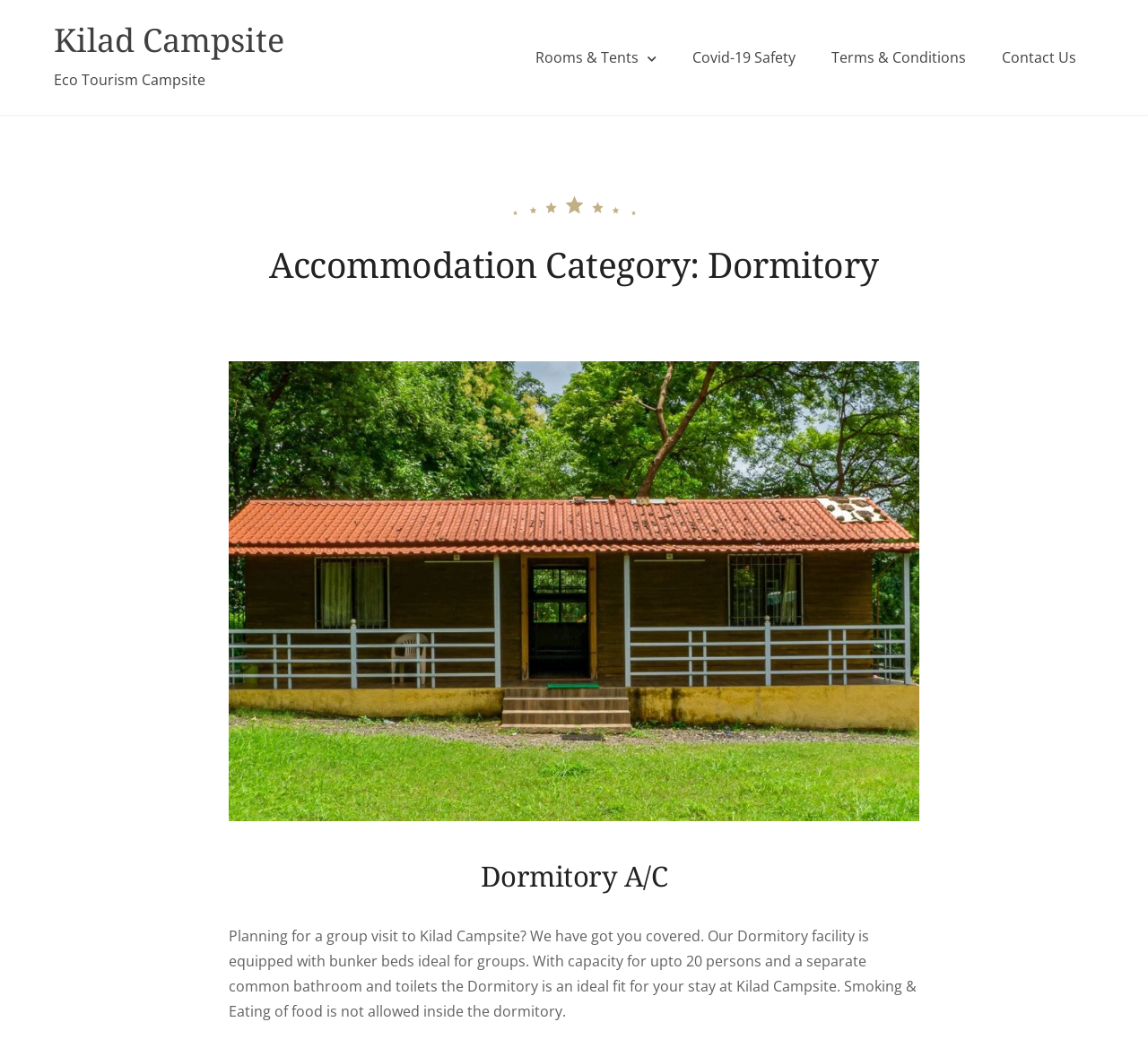Please provide the bounding box coordinates for the UI element as described: "REQUEST A DEMO". The coordinates must be four floats between 0 and 1, represented as [left, top, right, bottom].

None